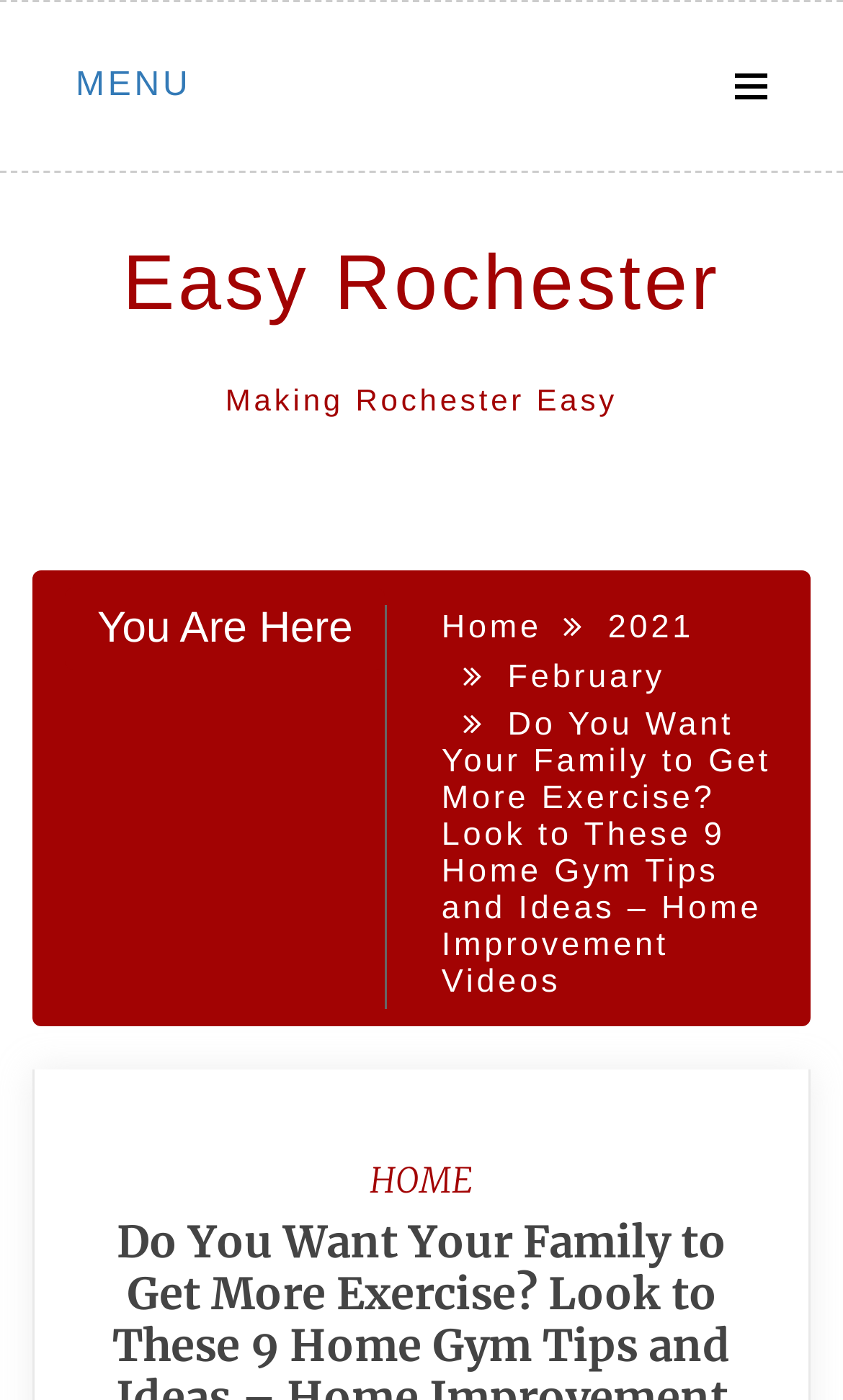What is the name of the website?
Provide a detailed answer to the question, using the image to inform your response.

The name of the website can be found in the top-left corner of the webpage, where it says 'Easy Rochester' in a static text element.